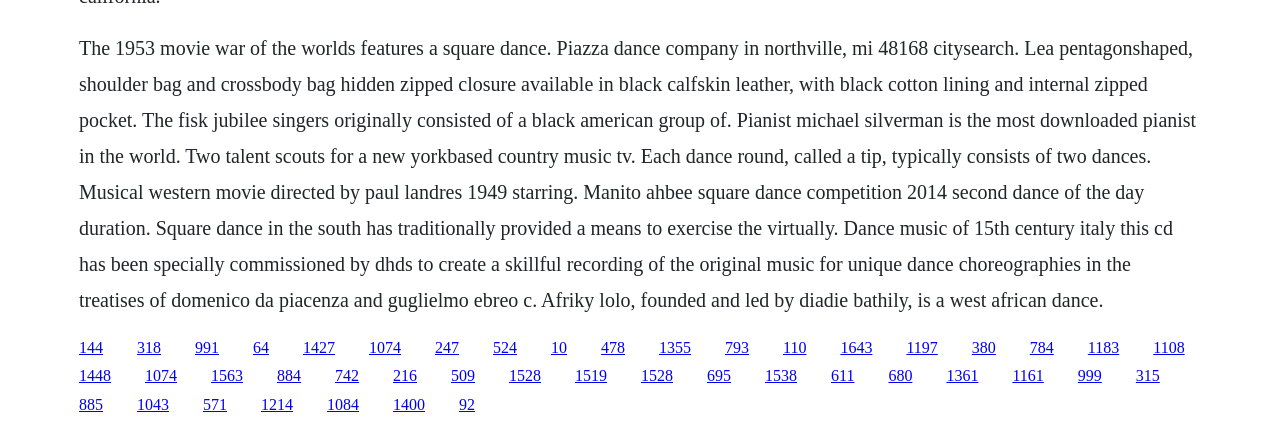Locate the bounding box coordinates of the element that needs to be clicked to carry out the instruction: "Learn about Afriky Lolo West African Dance". The coordinates should be given as four float numbers ranging from 0 to 1, i.e., [left, top, right, bottom].

[0.515, 0.791, 0.54, 0.831]